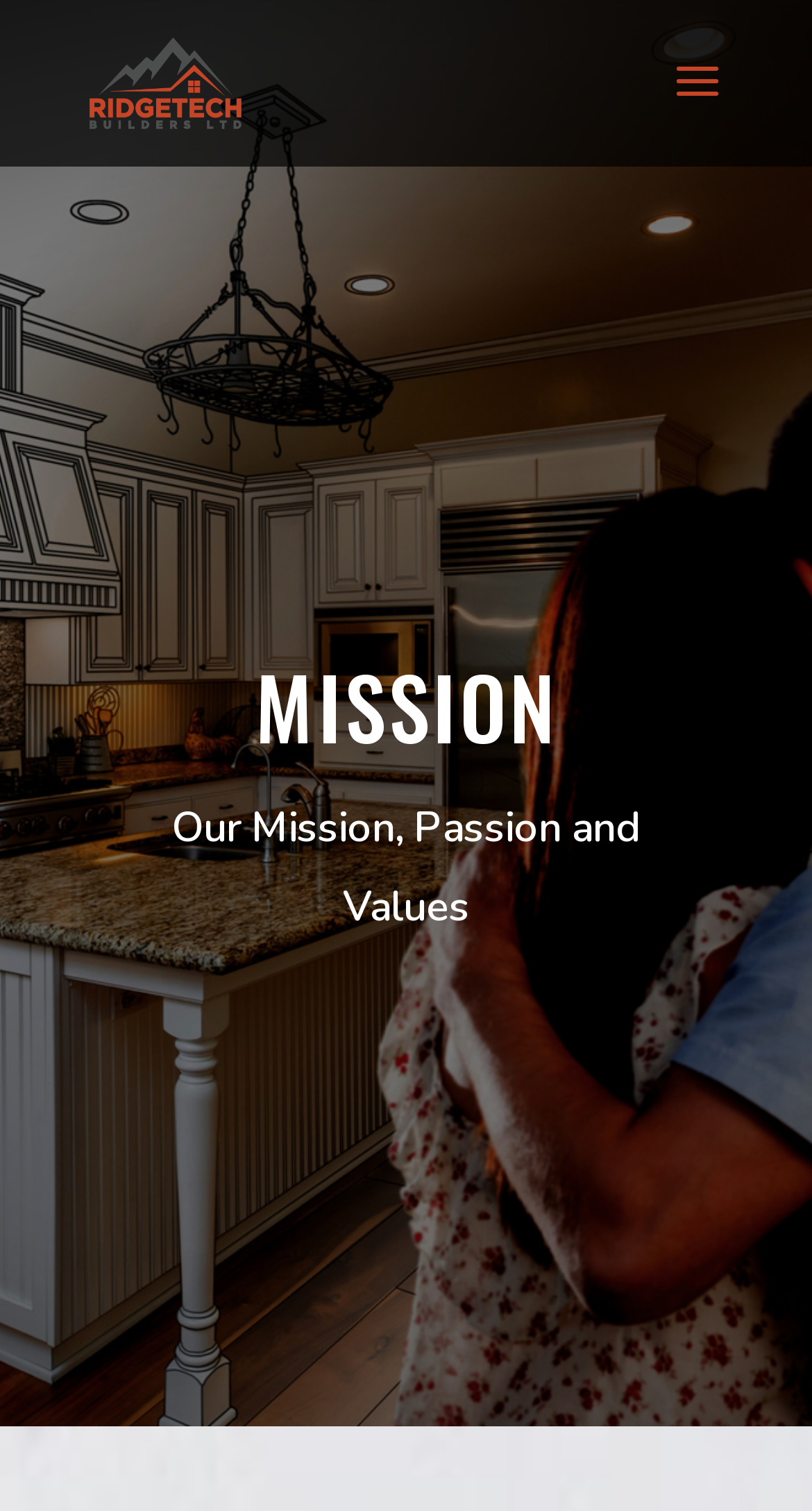Given the element description "alt="Ridgetech Builders Ltd."", identify the bounding box of the corresponding UI element.

[0.11, 0.04, 0.297, 0.066]